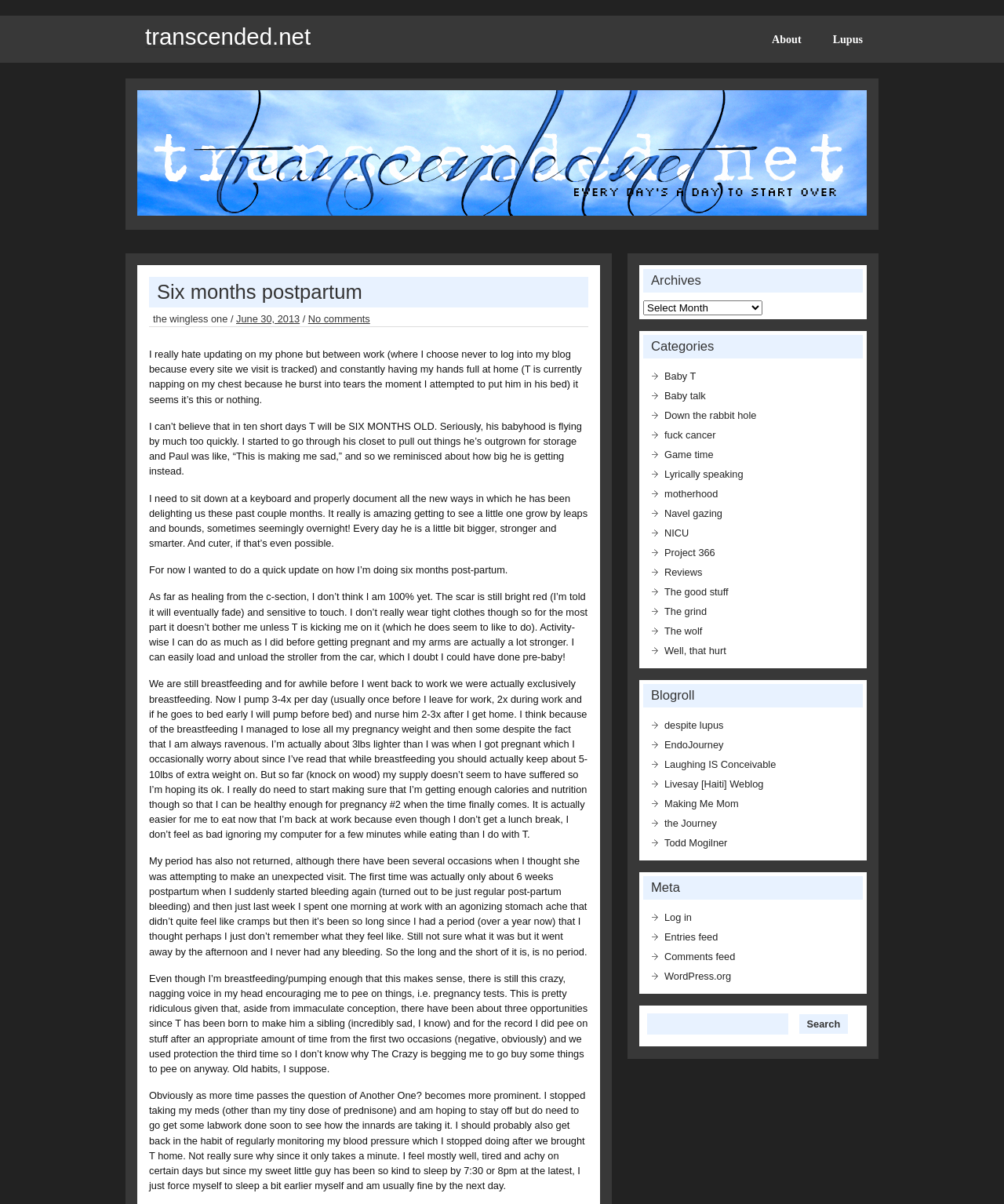How old is T in this post?
Provide a detailed answer to the question using information from the image.

In the post, it is mentioned that 'in ten short days T will be SIX MONTHS OLD', which implies that T is currently six months old.